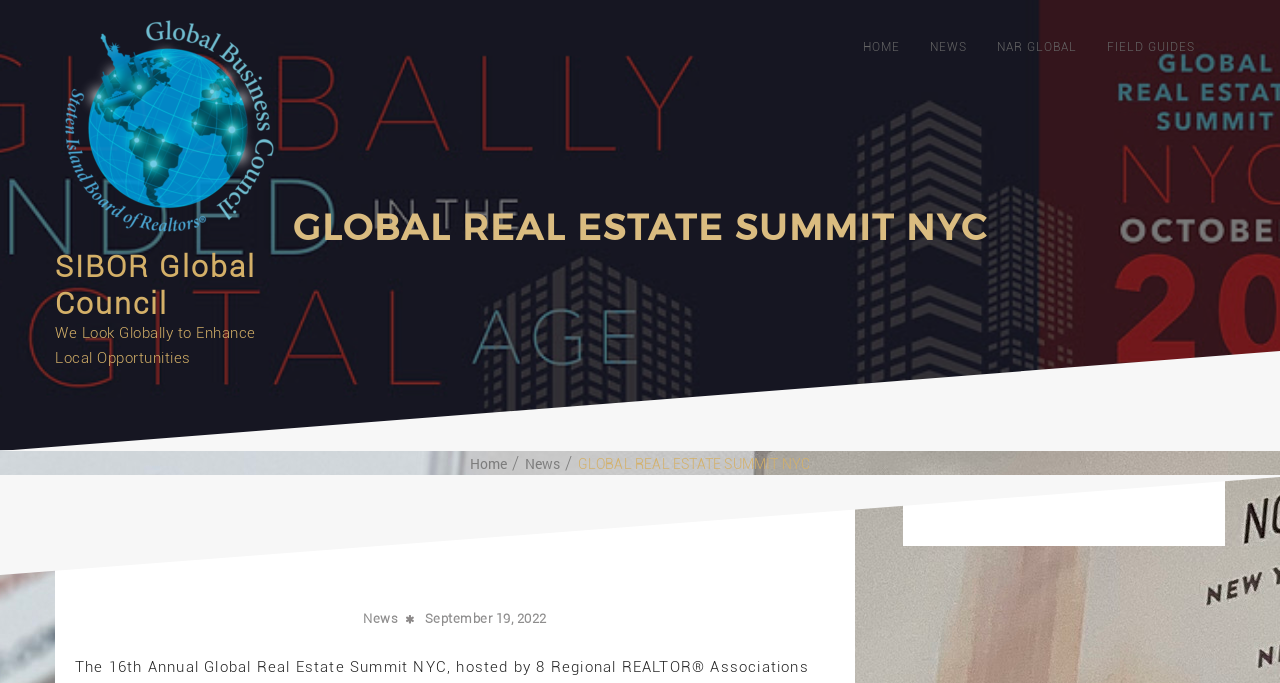Give a complete and precise description of the webpage's appearance.

The webpage is about the GLOBAL REAL ESTATE SUMMIT NYC, organized by SIBOR Global Council. At the top left, there is a logo of SIBOR Global Council, accompanied by a link to the council's website. Below the logo, there is a heading with the same name, which also contains a link to the council's website.

To the right of the logo, there is a tagline "We Look Globally to Enhance Local Opportunities". Above the tagline, there are four navigation links: "HOME", "NEWS", "NAR GLOBAL", and "FIELD GUIDES", which are aligned horizontally.

In the main content area, there is a large heading "GLOBAL REAL ESTATE SUMMIT NYC" that spans the entire width of the page. Below the heading, there is a large image that takes up most of the page's width.

At the bottom of the page, there is a navigation section with breadcrumbs, which includes links to "Home" and "News", as well as a static text "GLOBAL REAL ESTATE SUMMIT NYC". Below the breadcrumbs, there is another image that spans the entire width of the page.

In the bottom right corner, there is a section with two links: "News" and "September 19, 2022", which are aligned vertically. To the left of this section, there is a complementary section that takes up about a quarter of the page's width.